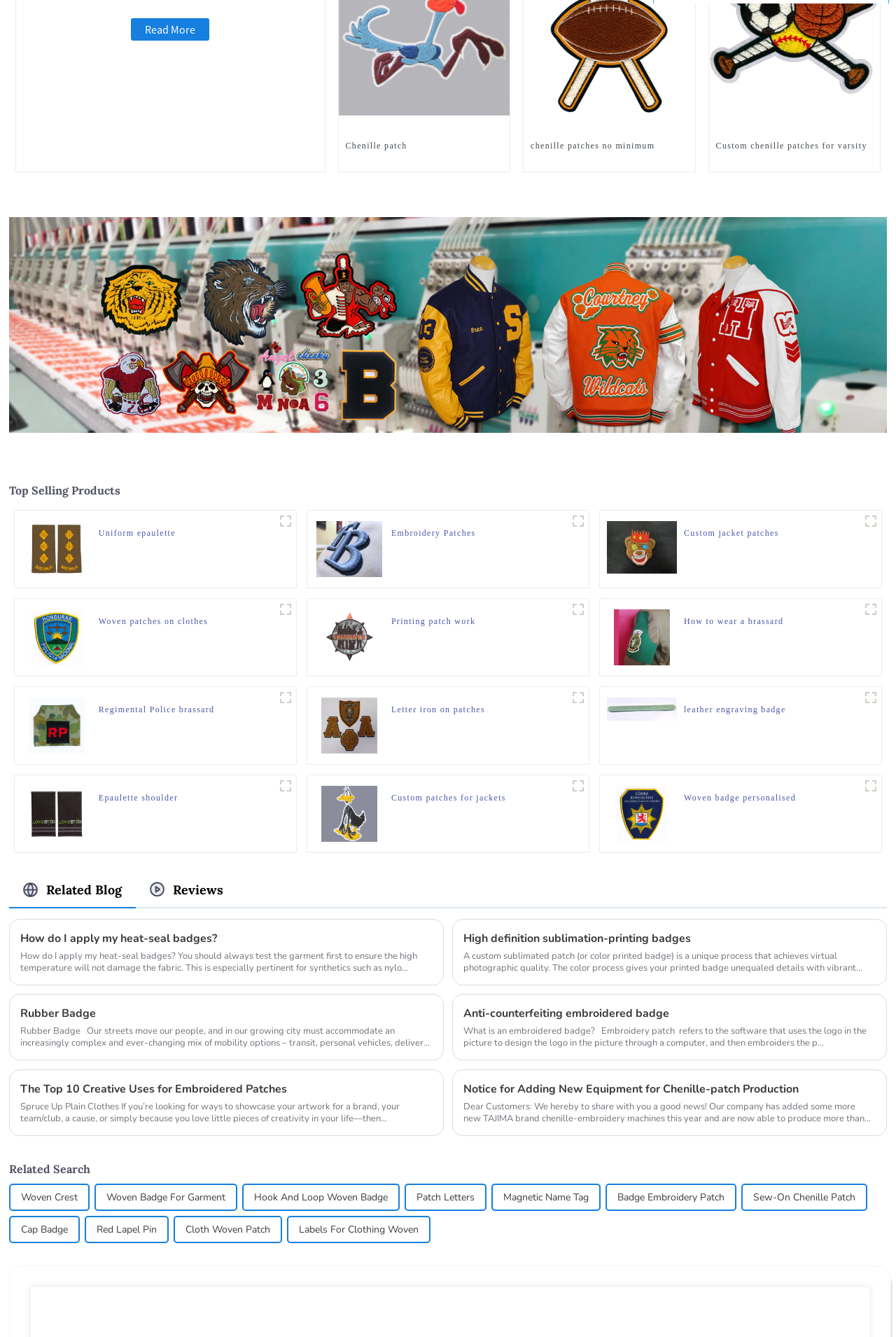Find the bounding box coordinates of the clickable area that will achieve the following instruction: "Check 'Uniform epaulette'".

[0.032, 0.405, 0.094, 0.415]